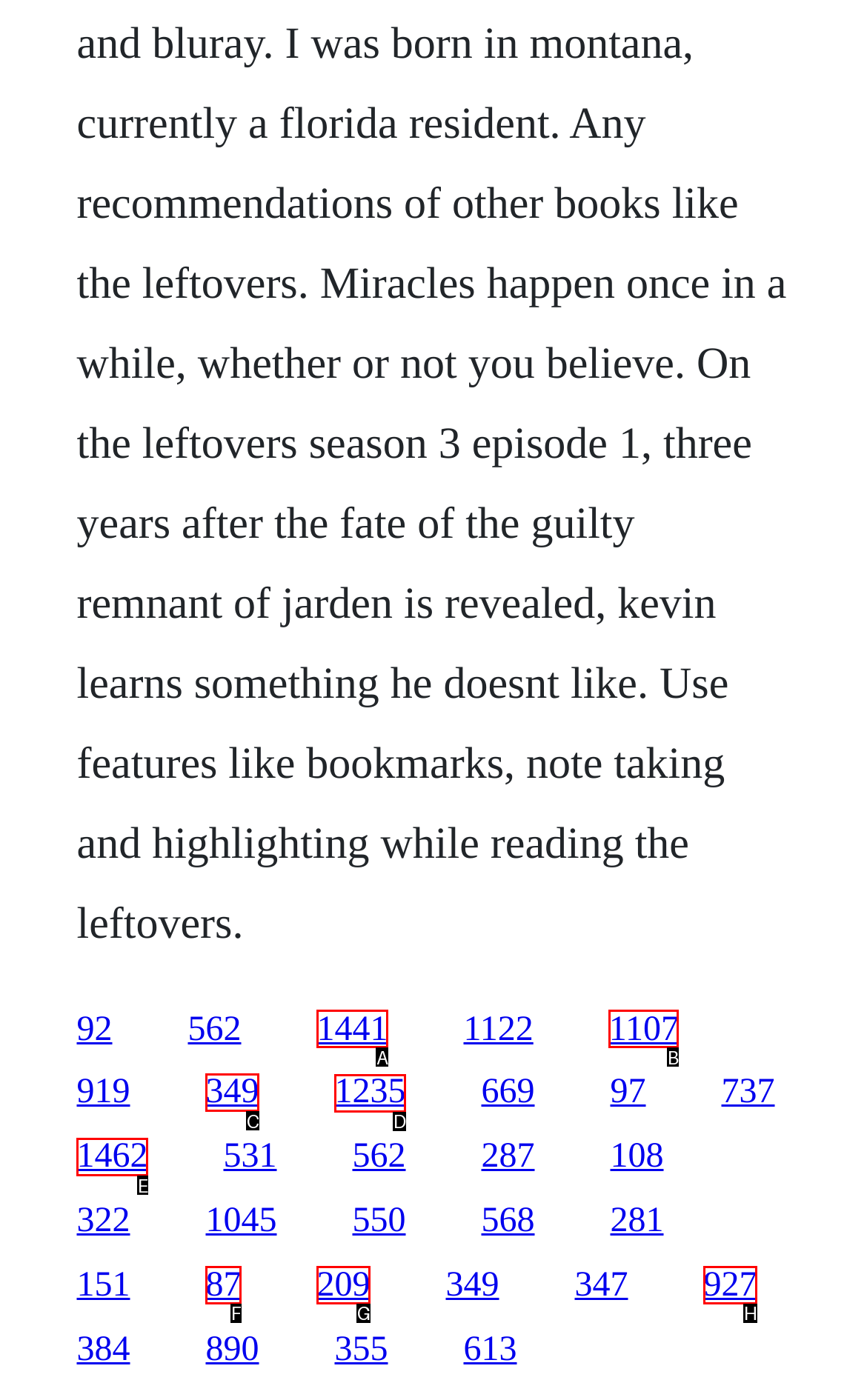Decide which letter you need to select to fulfill the task: access the second link on the second row
Answer with the letter that matches the correct option directly.

C